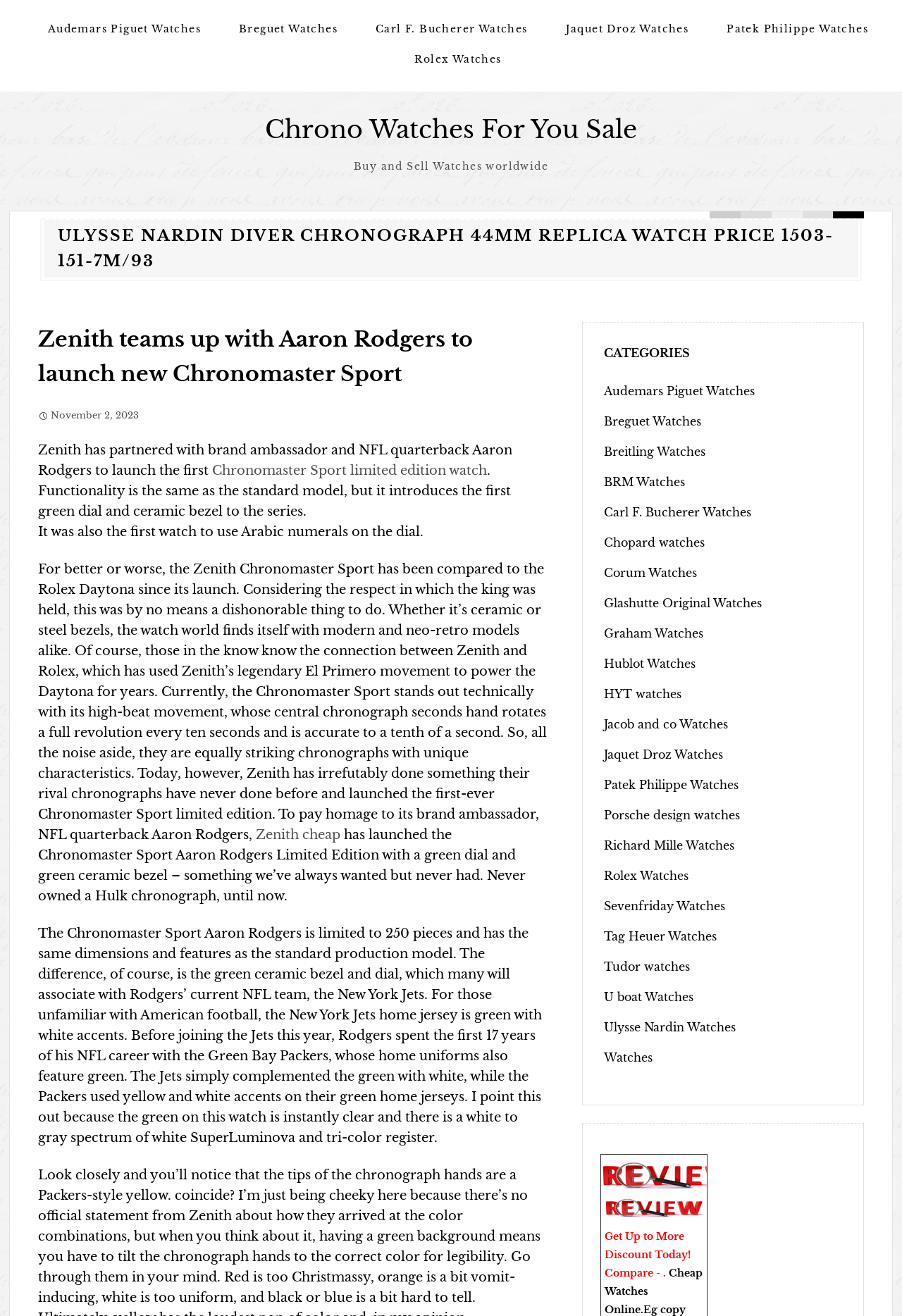Locate the bounding box coordinates of the clickable region to complete the following instruction: "Click on Audemars Piguet Watches."

[0.033, 0.011, 0.242, 0.034]